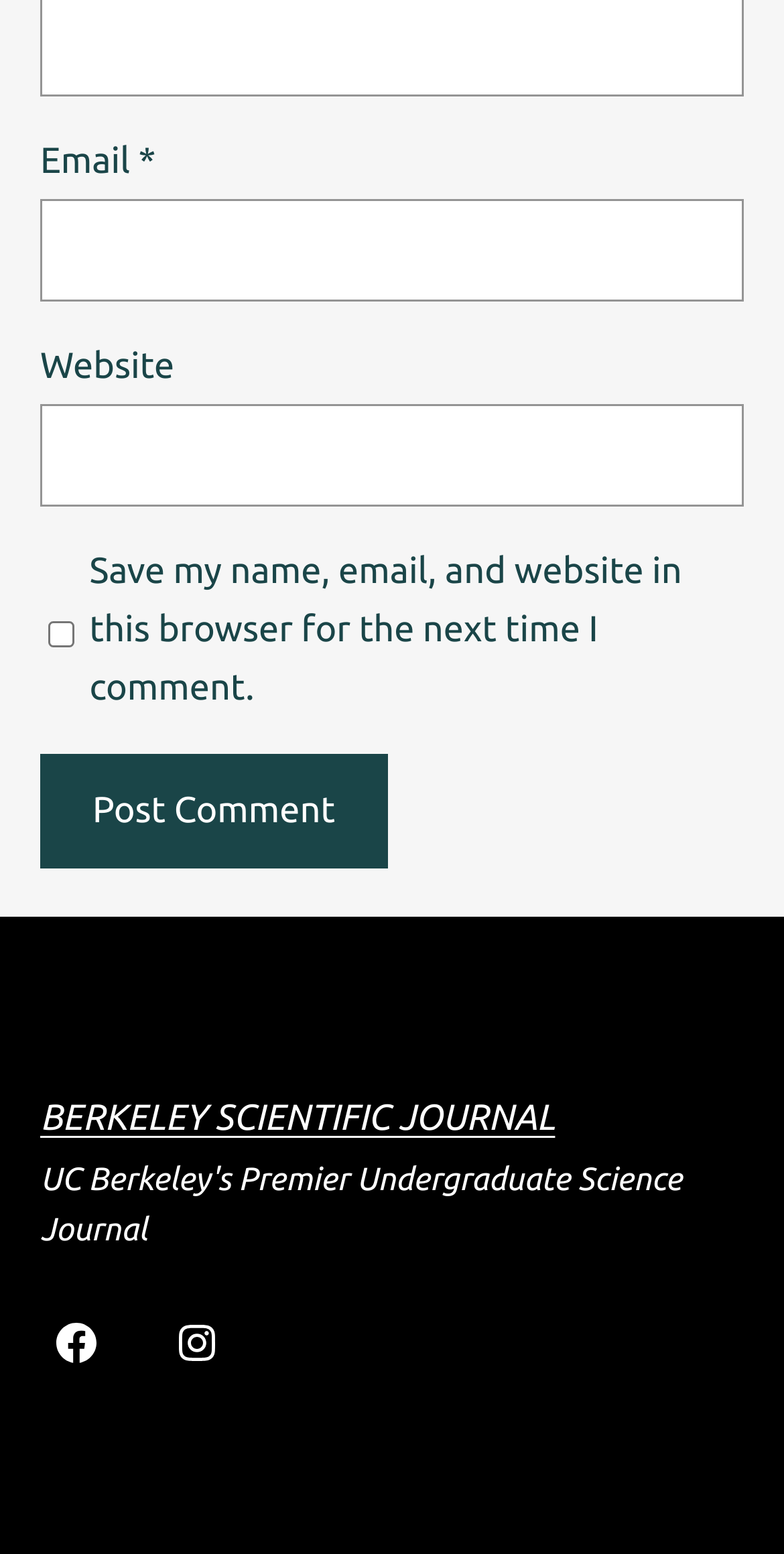What is the text of the heading?
Give a one-word or short-phrase answer derived from the screenshot.

BERKELEY SCIENTIFIC JOURNAL